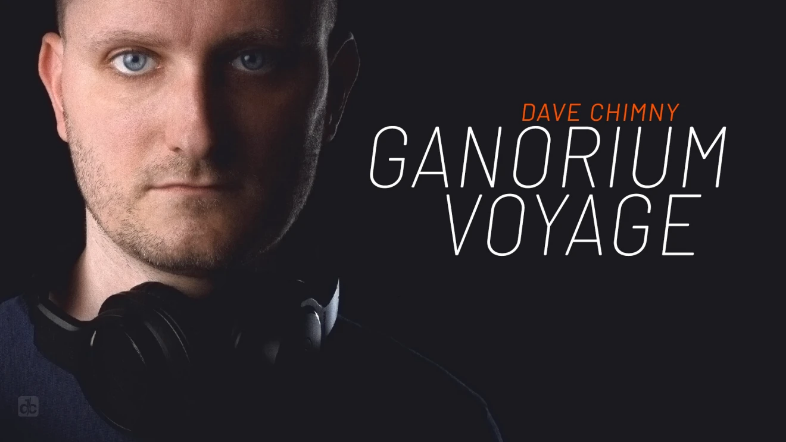Describe every important feature and element in the image comprehensively.

The image features Dave Chimny, a prominent DJ and music producer known for his work in the electronic music scene. He is shown with a serious expression, wearing headphones around his neck, which signifies his role in music production and DJing. The background is dark, highlighting his features, particularly his intense blue eyes. 

The text overlay prominently displays "Ganorium Voyage," which is likely a reference to his popular radio show or podcast, emphasizing his brand in the music industry. This combination of visual elements and text effectively represents Chimny's artistic identity and his contribution to the electronic music world since 1995.